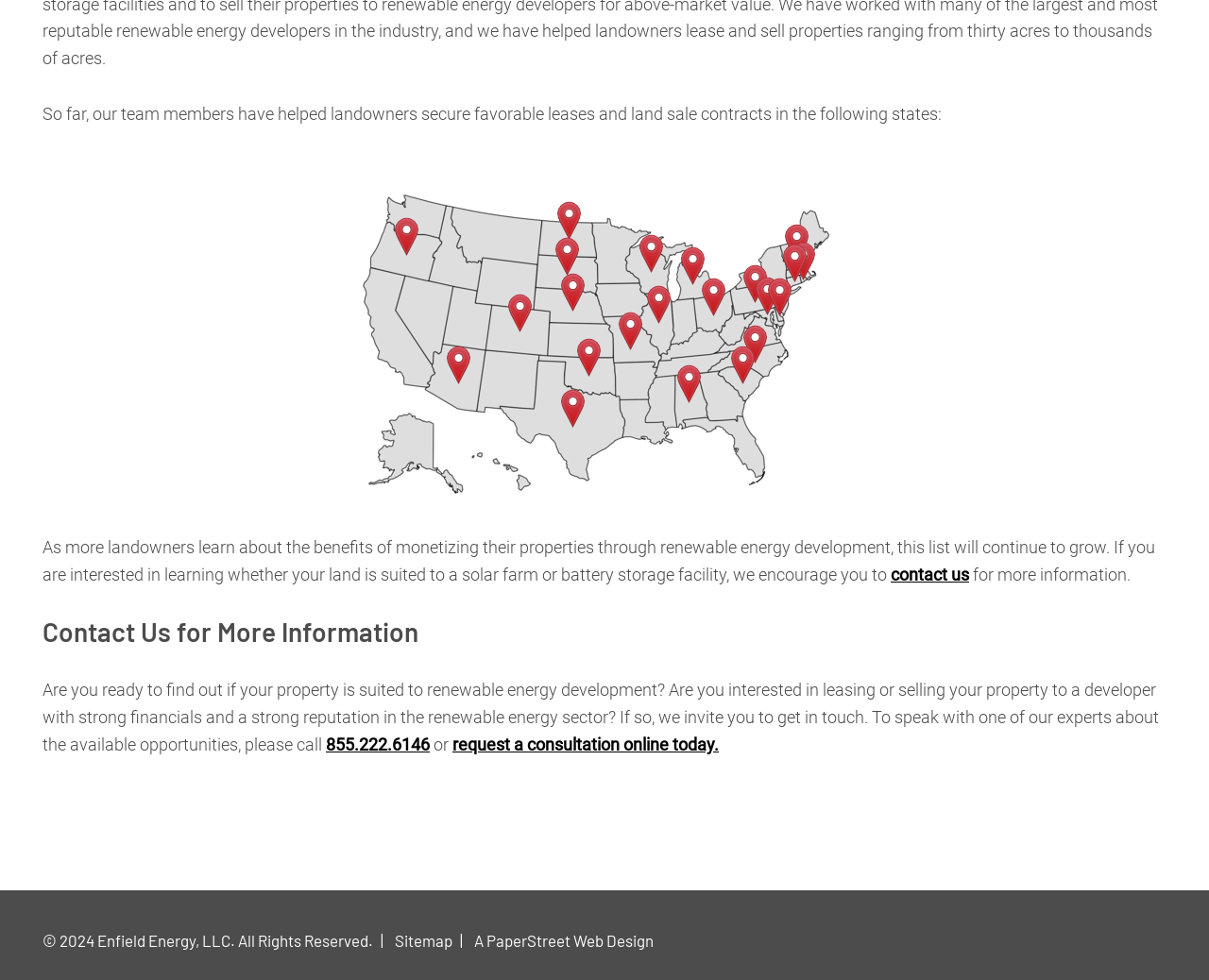Provide your answer to the question using just one word or phrase: What is the name of the company mentioned at the bottom of the webpage?

Enfield Energy, LLC